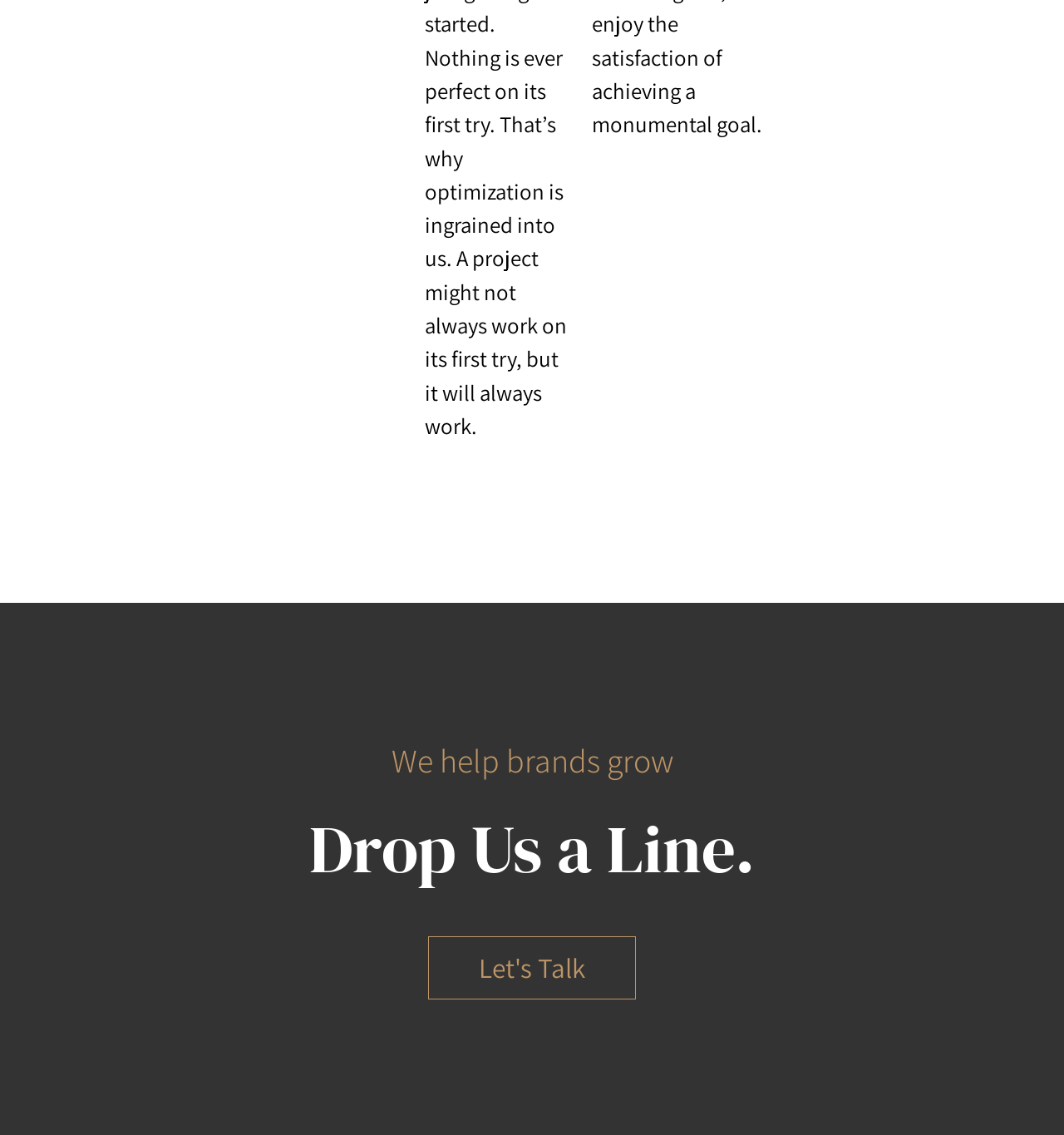Determine the bounding box coordinates of the UI element that matches the following description: "Let's Talk". The coordinates should be four float numbers between 0 and 1 in the format [left, top, right, bottom].

[0.402, 0.825, 0.598, 0.881]